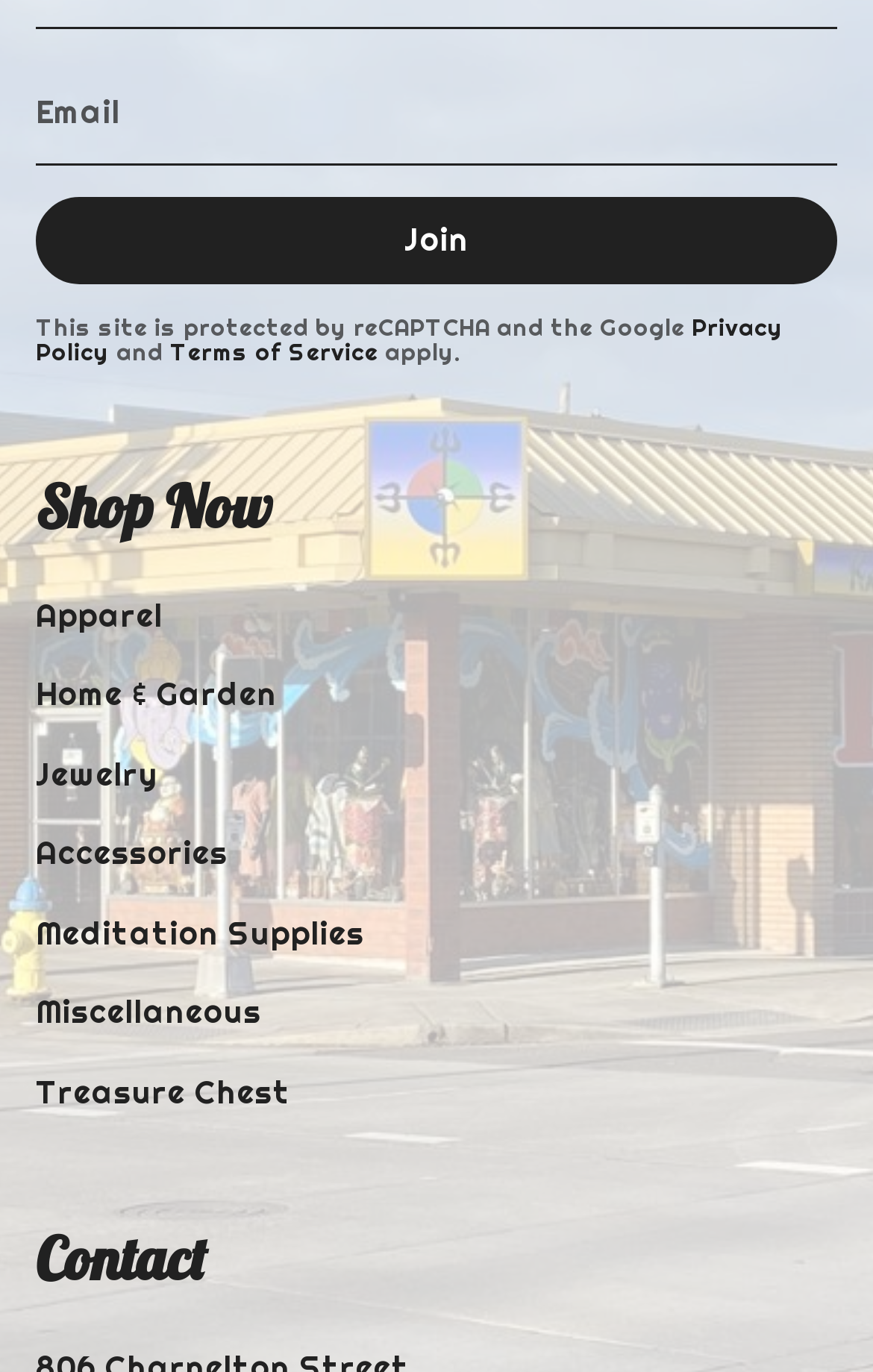Please provide a brief answer to the following inquiry using a single word or phrase:
What is the phone number of the contact?

(541) 636-3594